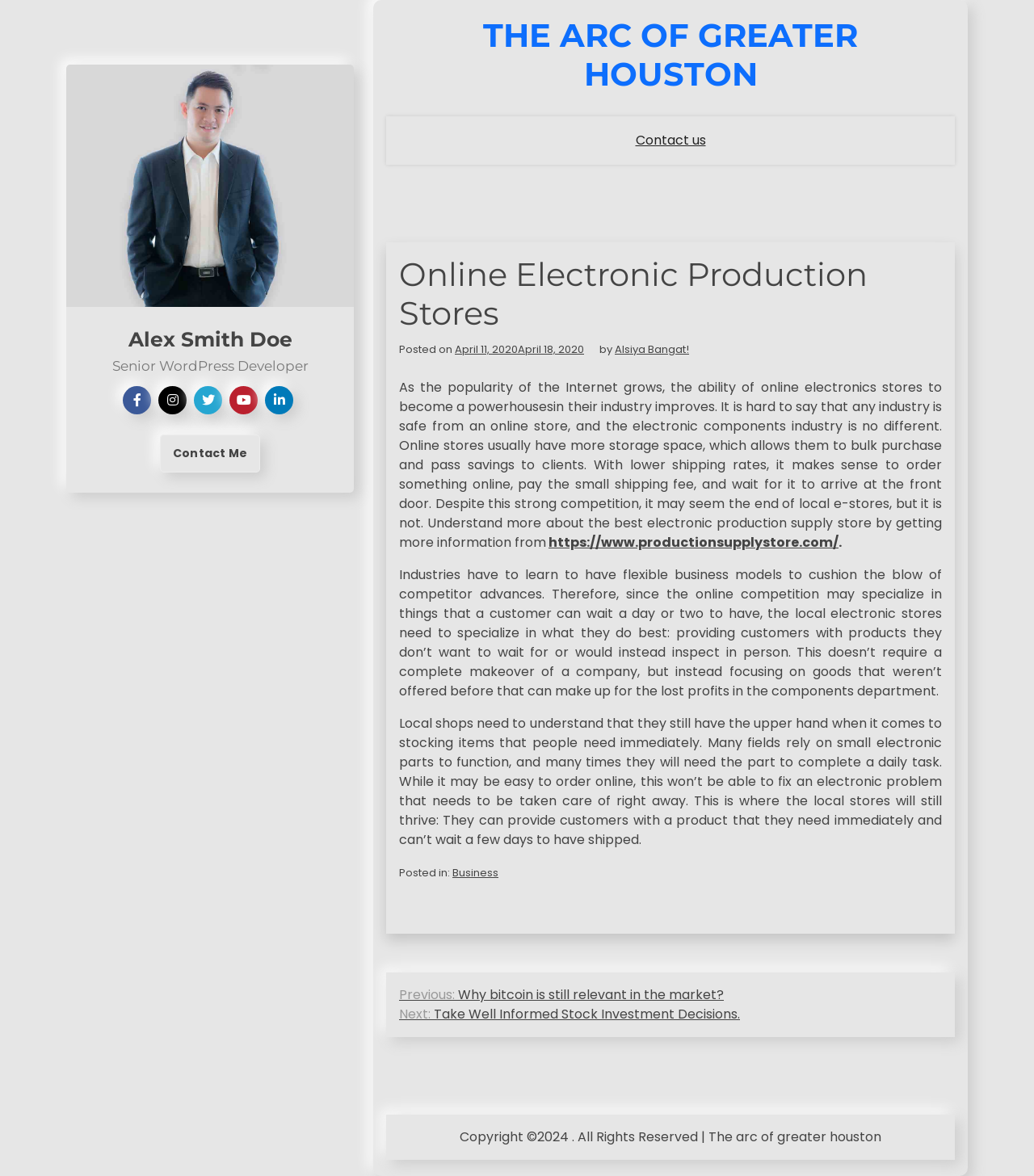Can you find the bounding box coordinates for the element to click on to achieve the instruction: "Visit THE ARC OF GREATER HOUSTON"?

[0.392, 0.014, 0.905, 0.08]